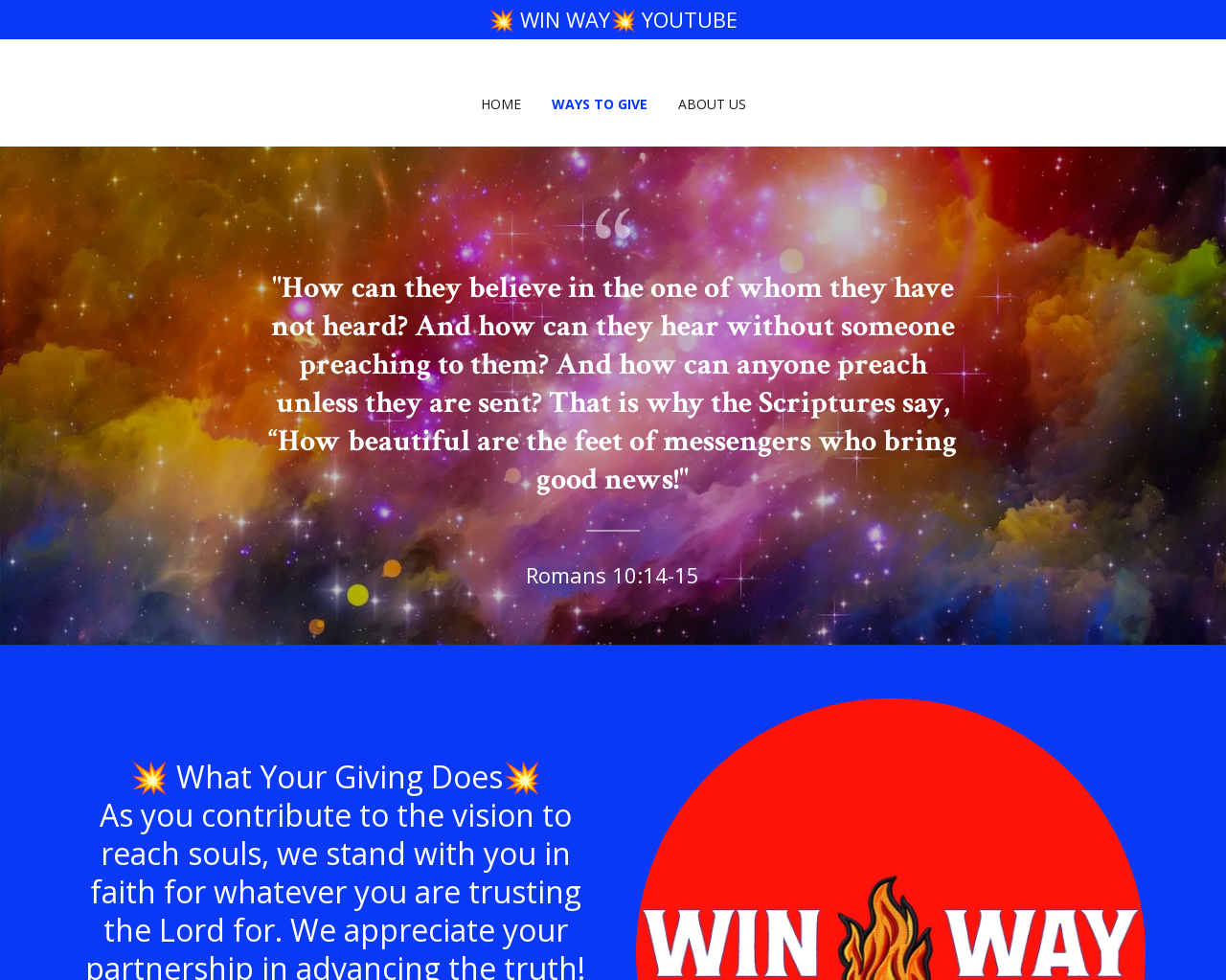What is the purpose of the image at the top?
Analyze the screenshot and provide a detailed answer to the question.

The image at the top of the webpage takes up a significant portion of the screen and does not appear to be directly related to the content below. Its presence and size suggest that it is primarily for decorative purposes, setting the tone for the rest of the webpage.